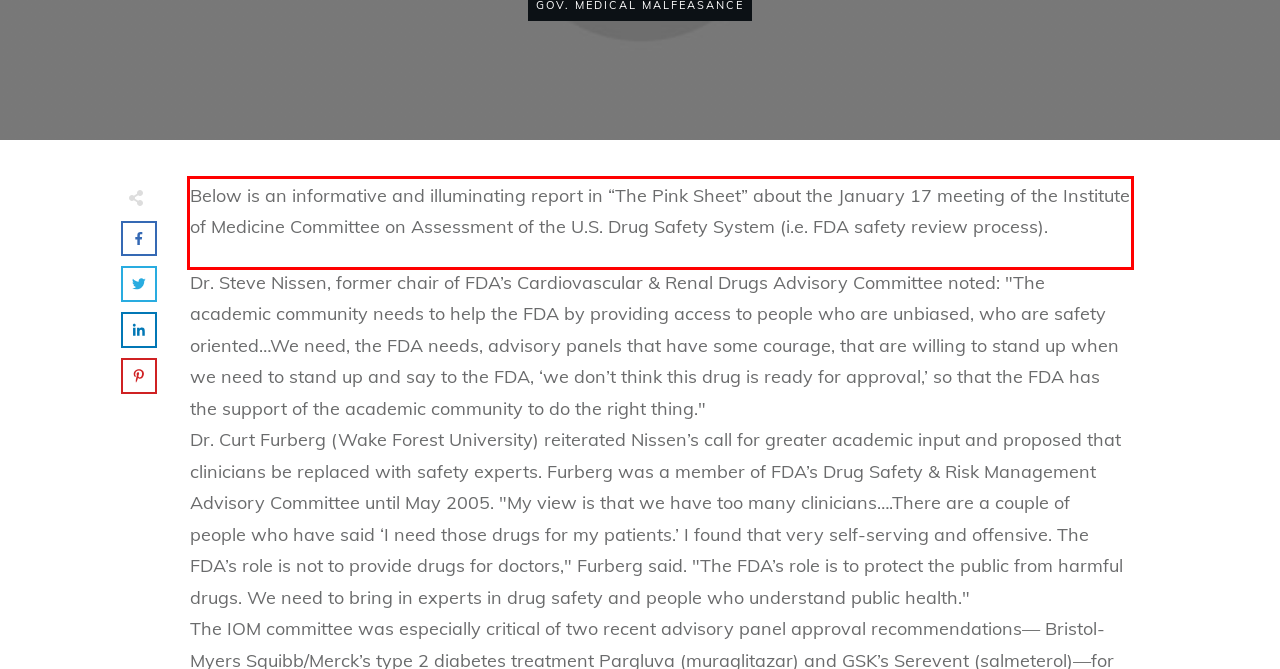The screenshot you have been given contains a UI element surrounded by a red rectangle. Use OCR to read and extract the text inside this red rectangle.

Below is an informative and illuminating report in “The Pink Sheet” about the January 17 meeting of the Institute of Medicine Committee on Assessment of the U.S. Drug Safety System (i.e. FDA safety review process).